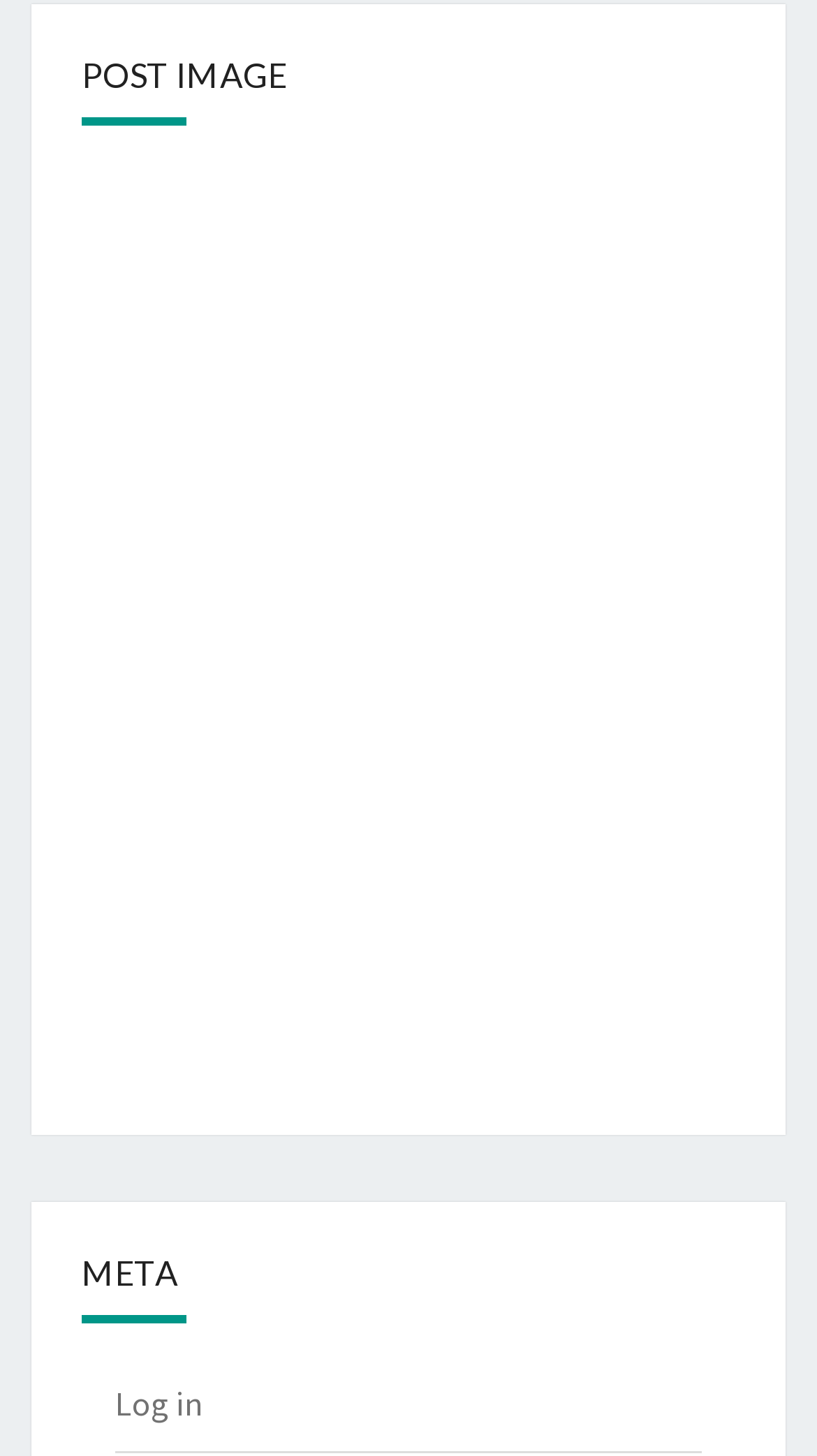What is the topic of the image at the bottom-left corner?
Carefully examine the image and provide a detailed answer to the question.

The image at the bottom-left corner is part of a figure element, which contains a link with the text 'mobile phone' and an image with the same description. Therefore, the topic of the image is 'mobile phone'.